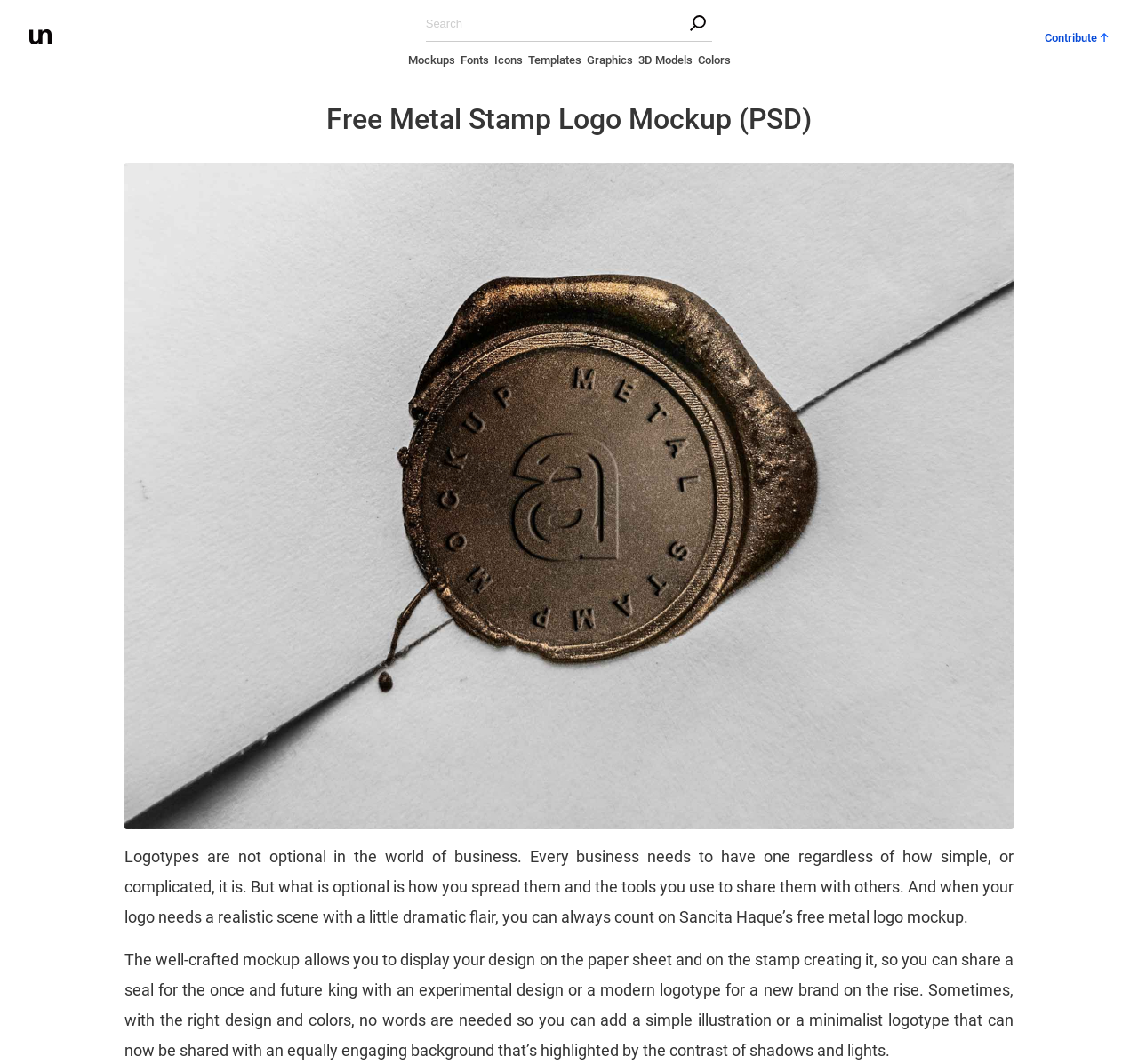What is the theme of the logotype mentioned?
Refer to the image and give a detailed response to the question.

According to the webpage content, logotypes are essential for businesses, and the metal logo mockup is designed to help businesses share their logos in a realistic and engaging way.